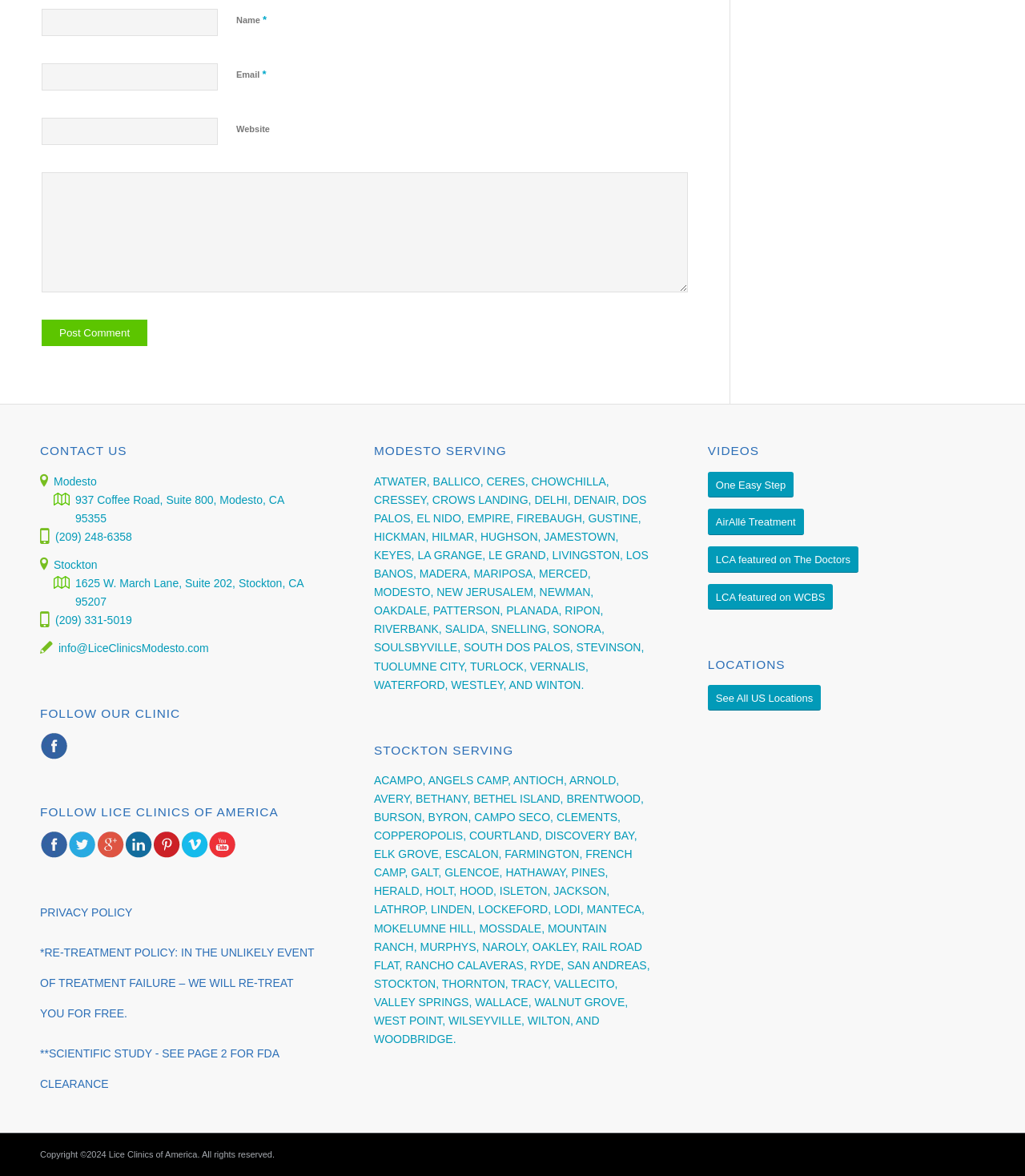What social media platforms can users follow the clinic on?
Please answer the question with a detailed response using the information from the screenshot.

Users can follow the clinic on various social media platforms, including Facebook, Twitter, Google+, LinkedIn, Pinterest, Vimeo, and YouTube, as indicated by the links and icons in the 'FOLLOW OUR CLINIC' and 'FOLLOW LICE CLINICS OF AMERICA' sections.